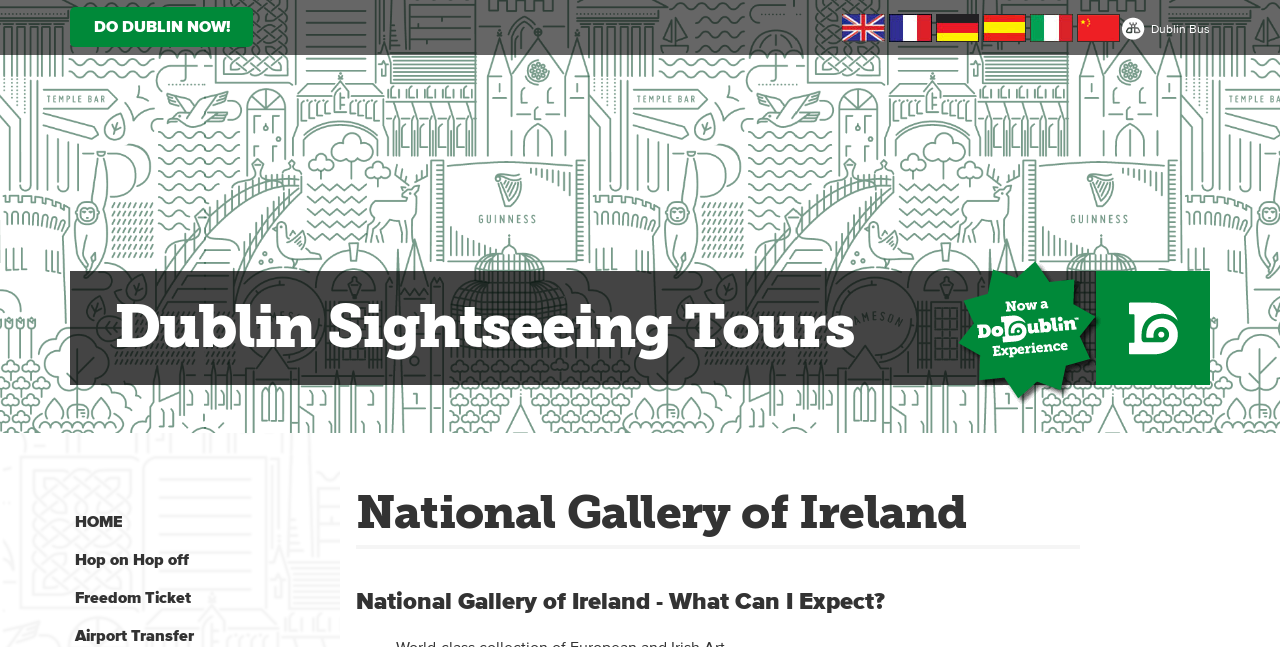Offer a thorough description of the webpage.

The webpage is about the National Gallery of Ireland, a top visitor attraction in Ireland that houses a collection of European and Irish art. At the top of the page, there is a banner that spans the entire width, containing several links to different countries, including the UK, France, Germany, Spain, Italy, and China, positioned side by side. To the right of these links, there is a small image of a Dublin Bus logo, accompanied by the text "Dublin Bus".

Below the banner, there is a section that takes up about half of the page's width, containing a heading that reads "National Gallery of Ireland" in a larger font size. Below this heading, there is another heading that asks "What Can I Expect?" in a slightly smaller font size.

On the left side of the page, there are several links stacked vertically, including "HOME", "Hop on Hop off", "Freedom Ticket", and "Airport Transfer". Above these links, there is a text that reads "Dublin Sightseeing Tours".

The overall layout of the page is organized, with clear headings and concise text, making it easy to navigate and find information about the National Gallery of Ireland.